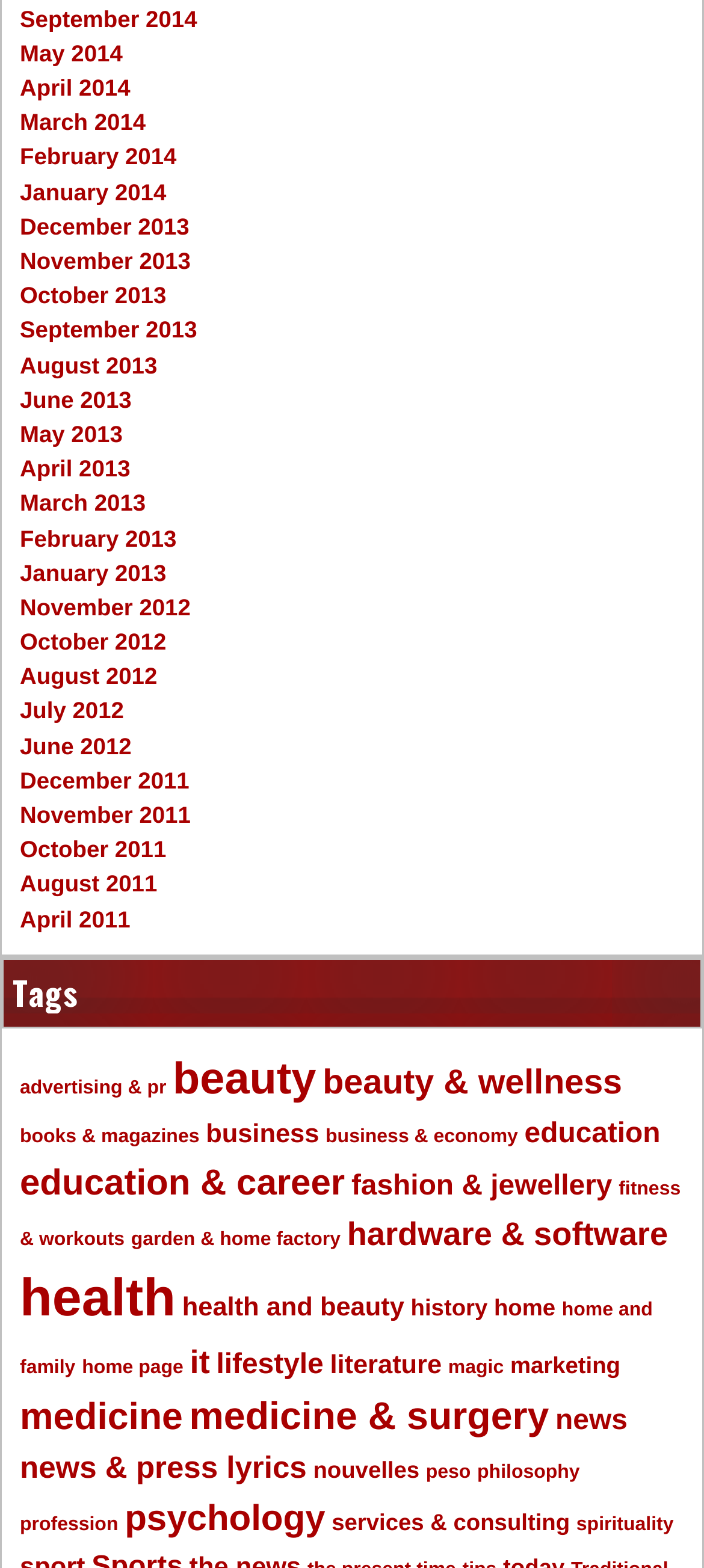Could you locate the bounding box coordinates for the section that should be clicked to accomplish this task: "View 'beauty' category".

[0.245, 0.673, 0.449, 0.704]